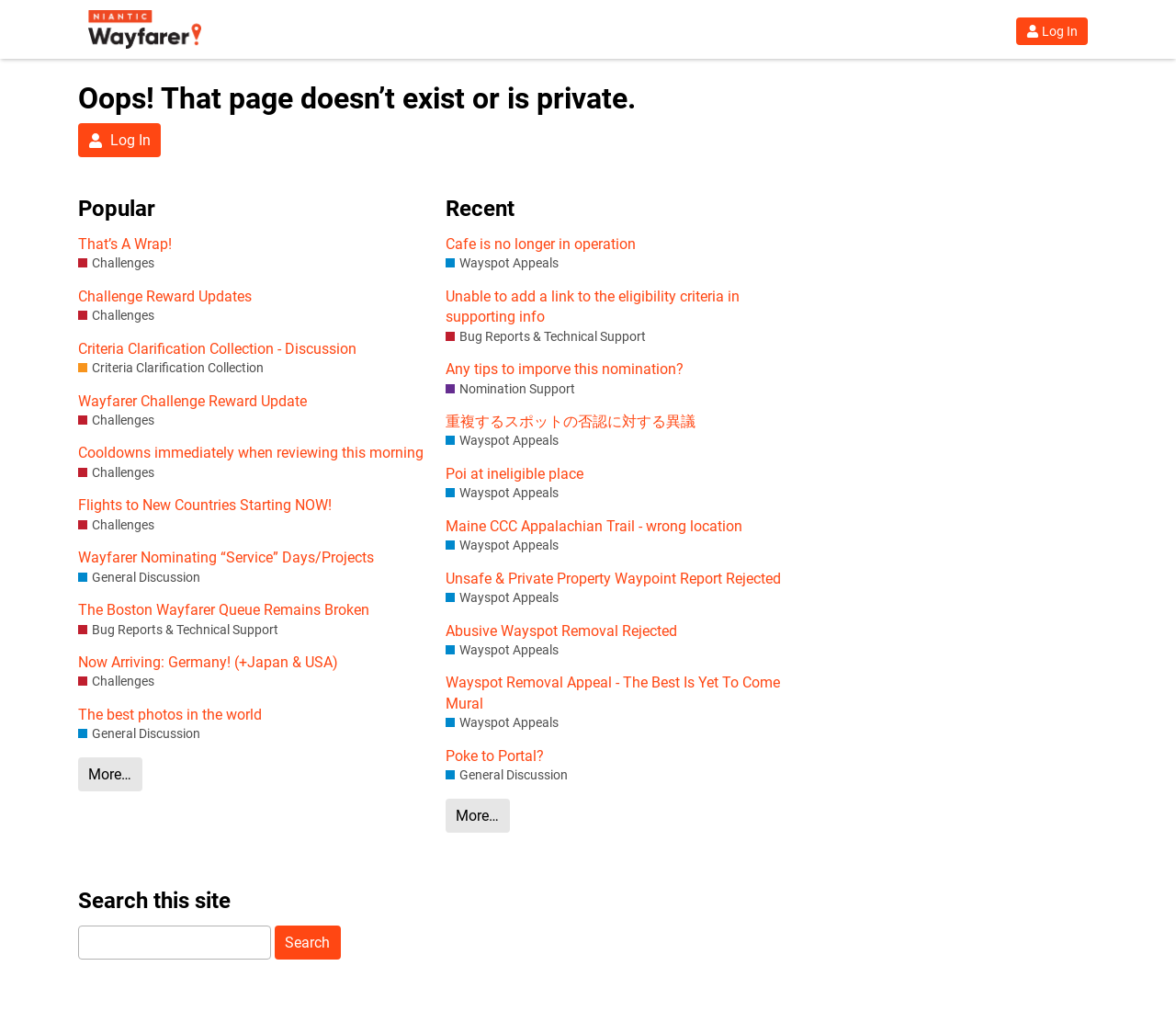Reply to the question below using a single word or brief phrase:
What is the name of the website?

Niantic Wayfarer